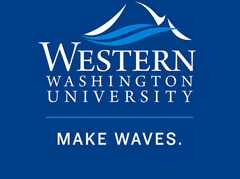Elaborate on the various elements present in the image.

The image features the logo of Western Washington University, prominently displayed against a deep blue background. The logo includes stylized mountain peaks above the name of the university, rendered in bold white letters: "WESTERN WASHINGTON UNIVERSITY." Below the university's name is the inspiring tagline "MAKE WAVES," also in white. This visual representation embodies the institution's identity, highlighting its commitment to fostering innovation and a vibrant educational environment.